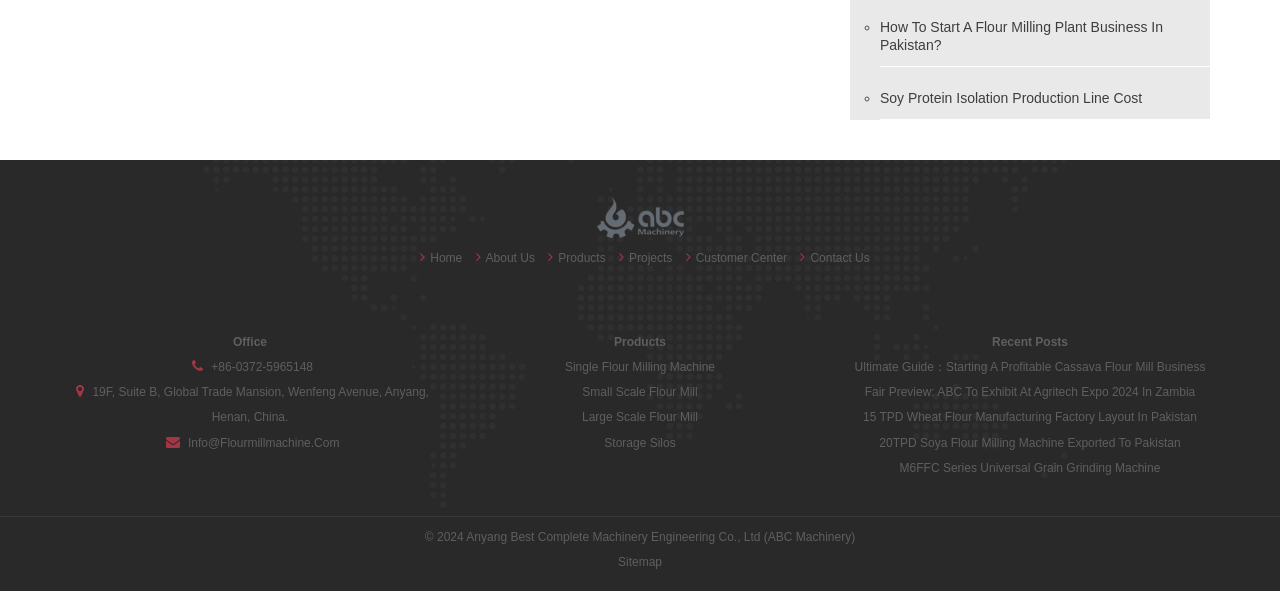What is the name of the company?
With the help of the image, please provide a detailed response to the question.

I found the company name by looking at the footer section of the webpage, where it is listed as '© 2024 Anyang Best Complete Machinery Engineering Co., Ltd (ABC Machinery)'.